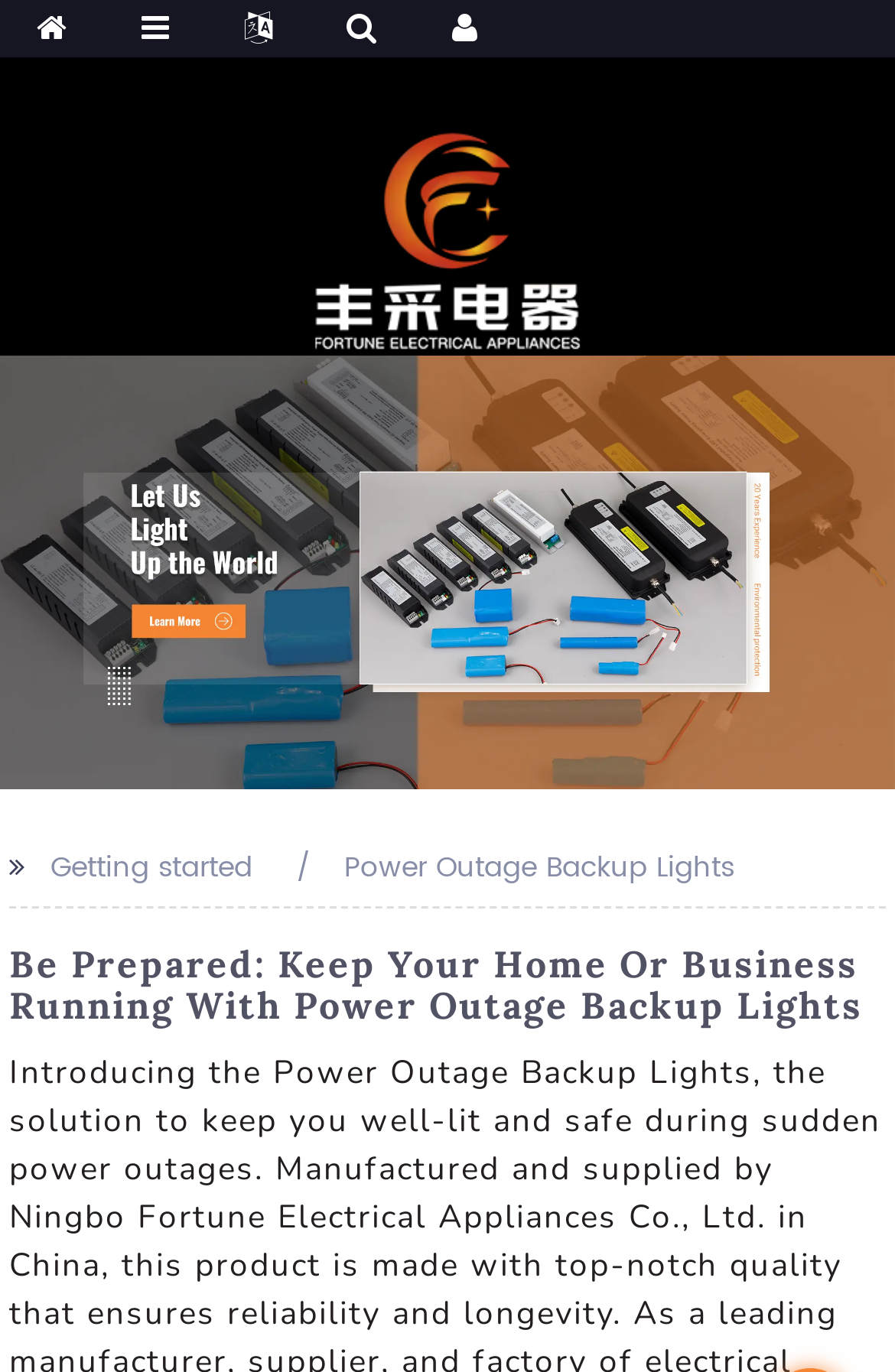Please study the image and answer the question comprehensively:
What is the main product offered?

The main product offered by the company is Power Outage Backup Lights, which is mentioned in the StaticText element with a bounding box of [0.384, 0.618, 0.82, 0.649]. This text is located below the 'Getting started' text.